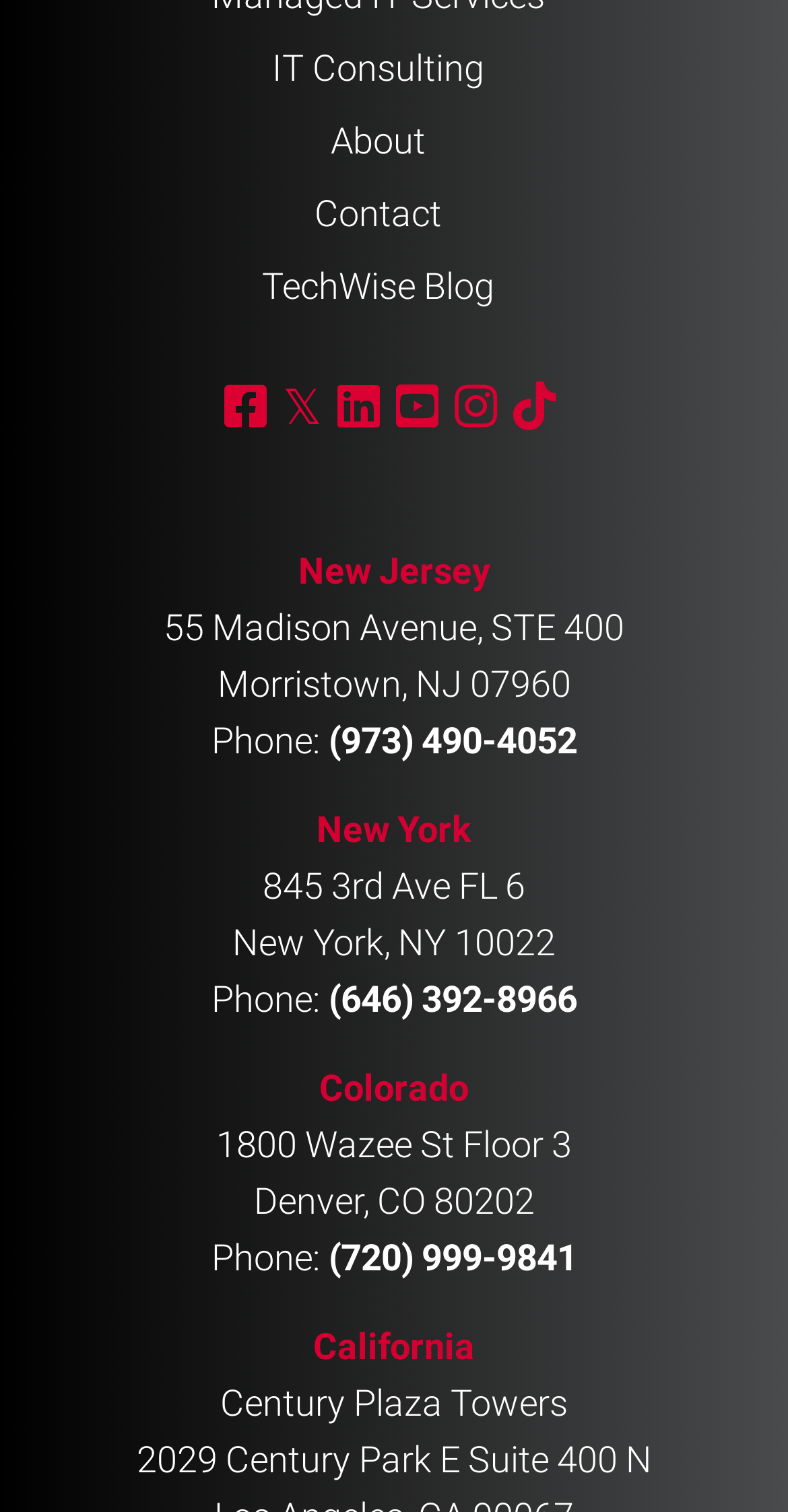What is the phone number for the New York office?
Using the image as a reference, give a one-word or short phrase answer.

(646) 392-8966